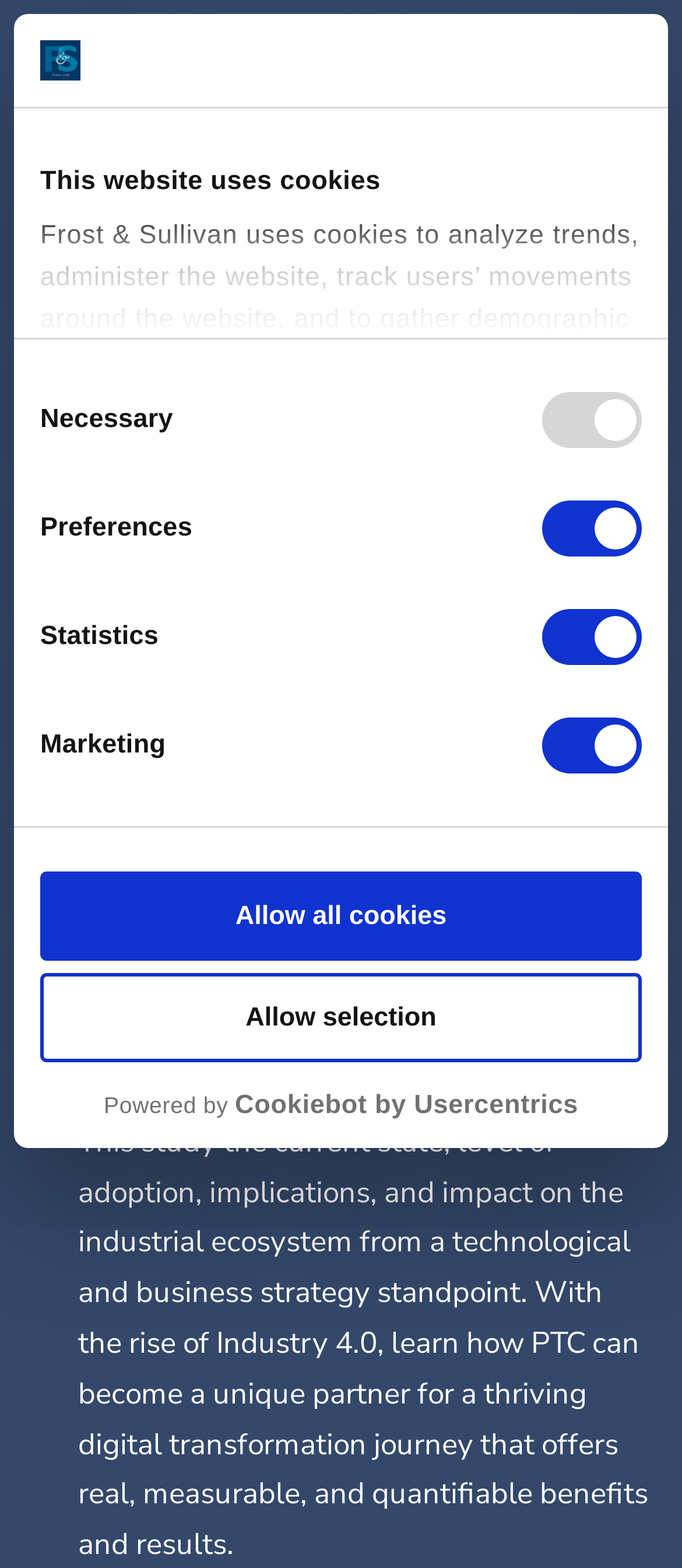Convey a detailed summary of the webpage, mentioning all key elements.

The webpage appears to be a landing page for a visual white paper about Industry 4.0. At the top, there is a dialog box with a logo and a heading that says "This website uses cookies." Below the dialog box, there is a tab panel with a heading "Consent" and a paragraph of text explaining how the website uses cookies. 

Under the paragraph, there are four checkboxes labeled "Necessary", "Preferences", "Statistics", and "Marketing", each with a corresponding static text label. The checkboxes are all checked by default. 

To the right of the checkboxes, there are two buttons: "Allow selection" and "Allow all cookies". Below the buttons, there is a link to show details about the cookies. 

At the bottom left of the page, there is a logo that links to a new window, accompanied by a static text "Powered by" and "Cookiebot by Usercentrics". 

The main content of the page starts with a heading "Are you ready for your Digital Transformation journey?" followed by two paragraphs of text. The first paragraph discusses how the COVID-19 pandemic accelerated Industry 4.0 adoption and the importance of digital transformation. The second paragraph describes the study's focus on the current state, level of adoption, implications, and impact of Industry 4.0 on the industrial ecosystem, and how PTC can be a partner for a thriving digital transformation journey.